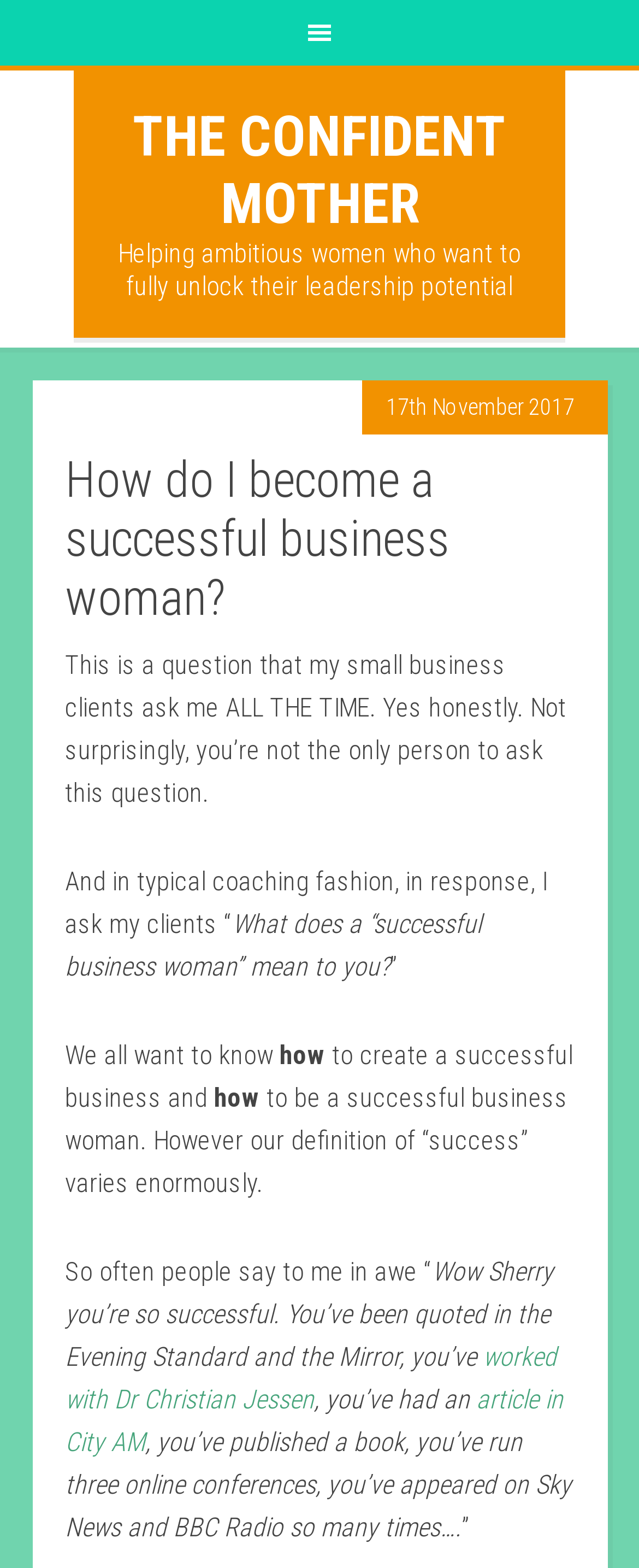What is the topic of the article?
Please use the image to deliver a detailed and complete answer.

I determined the topic of the article by looking at the header element with the text 'How do I become a successful business woman?', which indicates the main topic of the article.